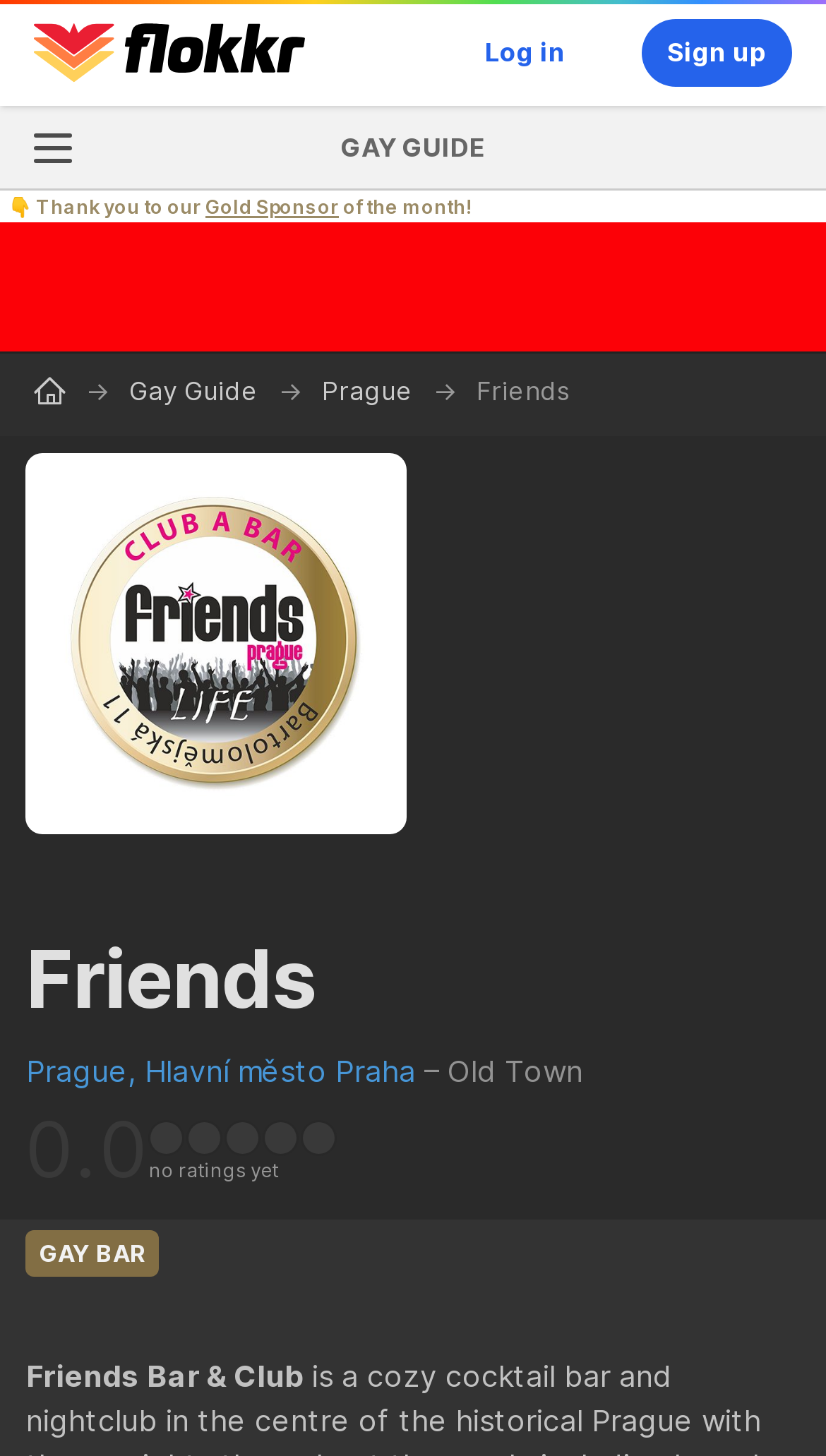Identify the bounding box coordinates of the section to be clicked to complete the task described by the following instruction: "go to Flokkr home page". The coordinates should be four float numbers between 0 and 1, formatted as [left, top, right, bottom].

[0.041, 0.016, 0.37, 0.057]